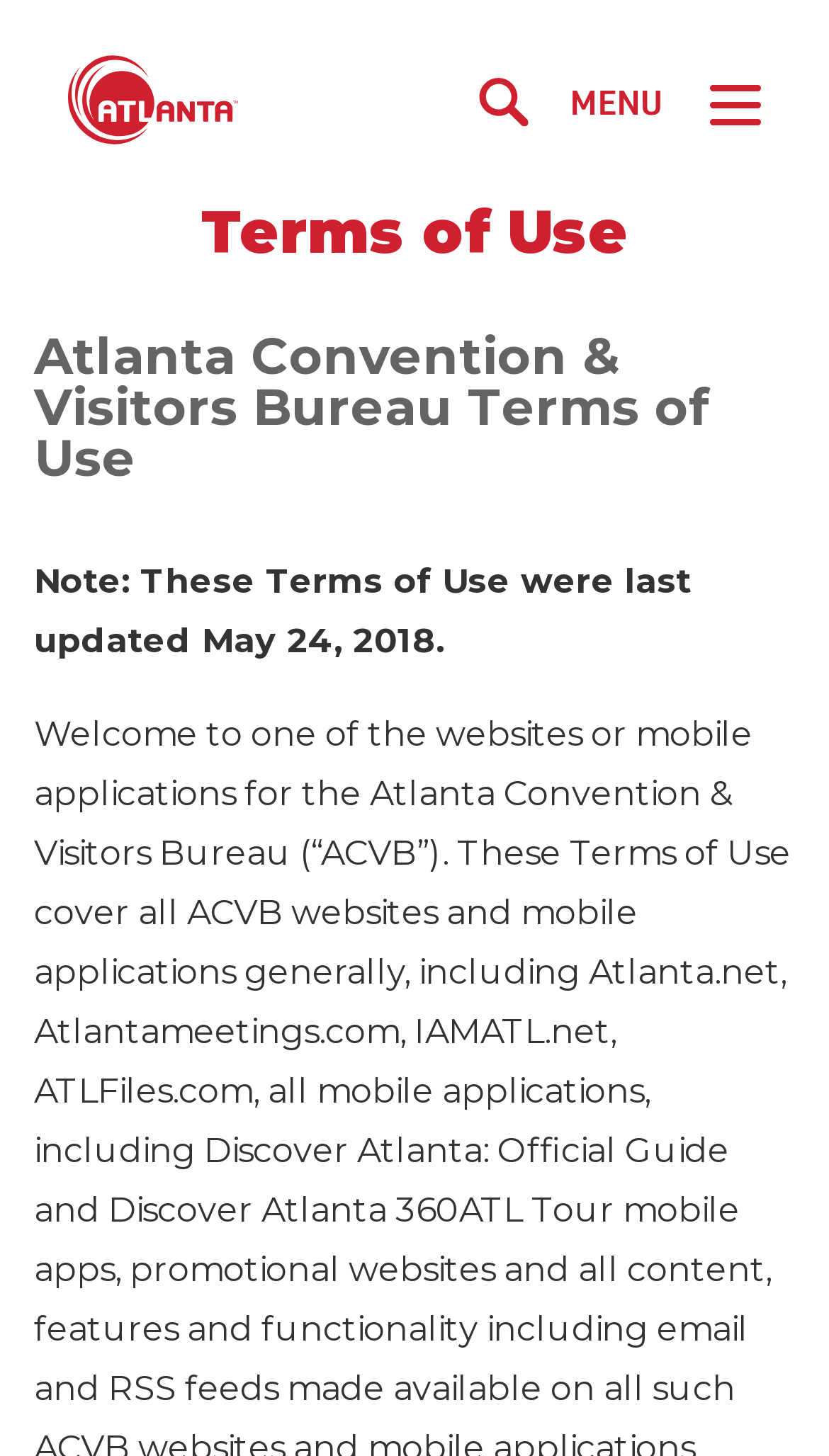Specify the bounding box coordinates of the area to click in order to execute this command: 'Click the DISCOVERATLANTA.COM HOMEPAGE link'. The coordinates should consist of four float numbers ranging from 0 to 1, and should be formatted as [left, top, right, bottom].

[0.082, 0.025, 0.287, 0.115]